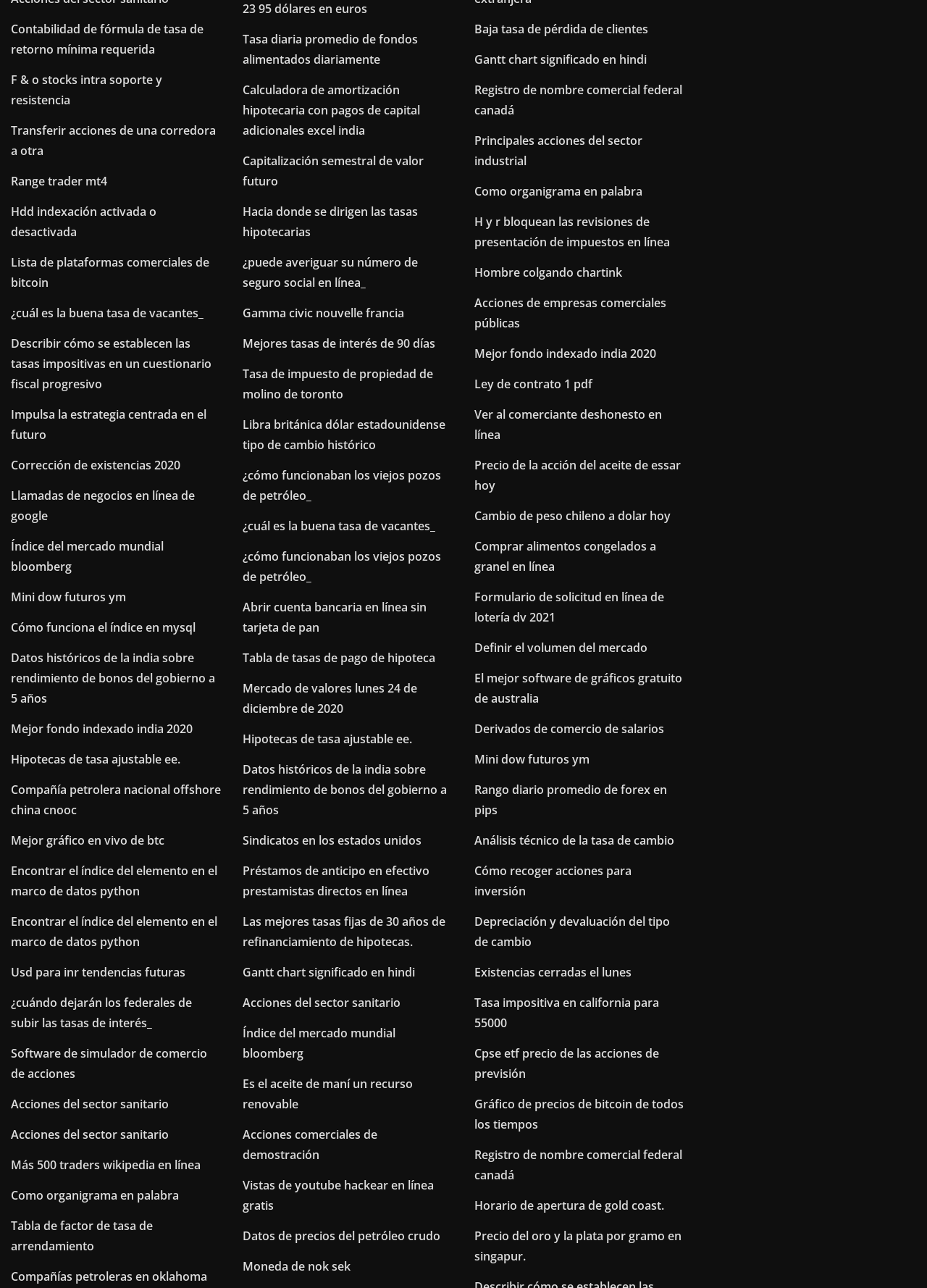Identify the bounding box coordinates necessary to click and complete the given instruction: "Click on 'Contabilidad de fórmula de tasa de retorno mínima requerida'".

[0.012, 0.016, 0.22, 0.044]